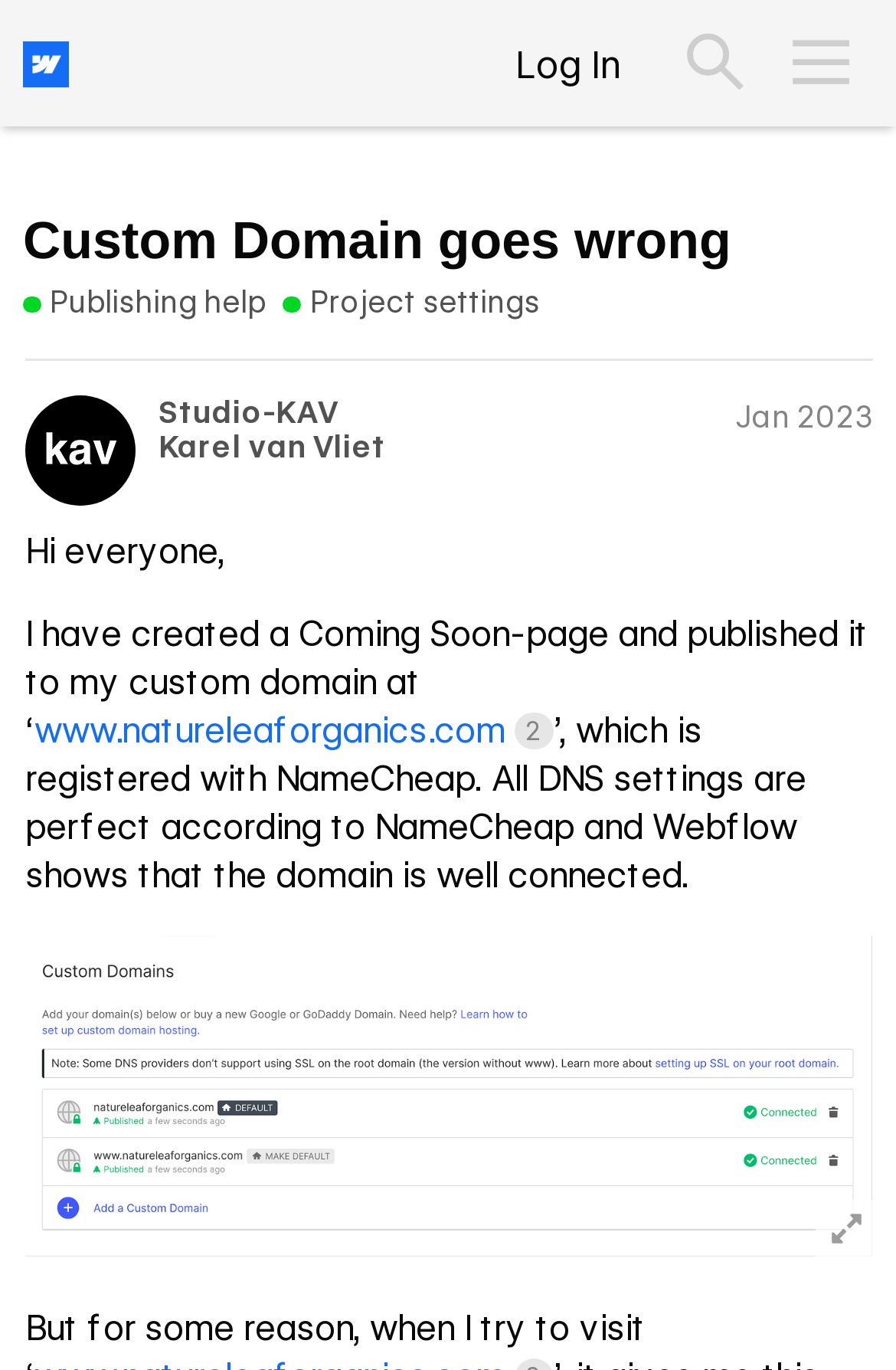Reply to the question with a single word or phrase:
What is the username of the person who posted?

Studio-KAV